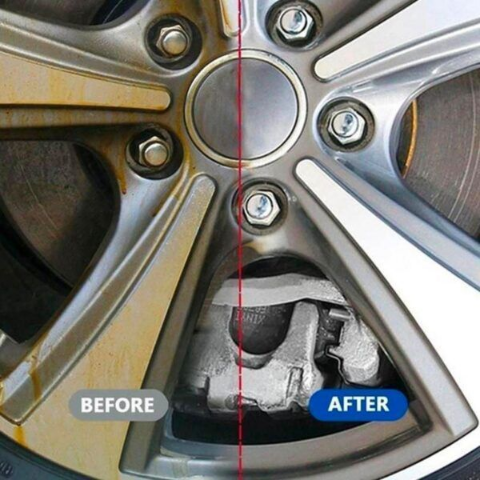What is the purpose of the labels 'BEFORE' and 'AFTER'?
Refer to the screenshot and deliver a thorough answer to the question presented.

The clear labels 'BEFORE' and 'AFTER' are used to emphasize the remarkable transformation achieved with just one spray of the Rust Whoosh Vanish Spray, highlighting the effectiveness of the product.